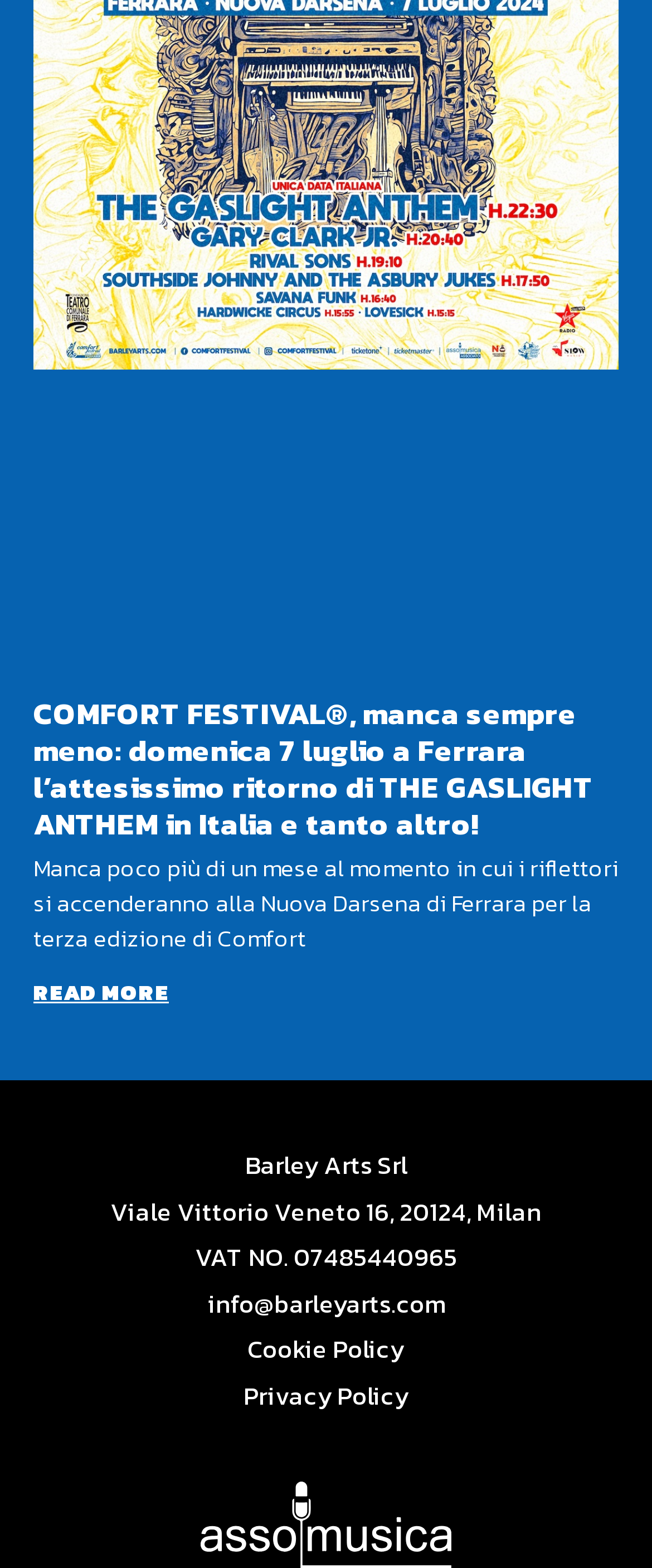Provide the bounding box coordinates of the HTML element this sentence describes: "info@barleyarts.com".

[0.051, 0.82, 0.949, 0.844]